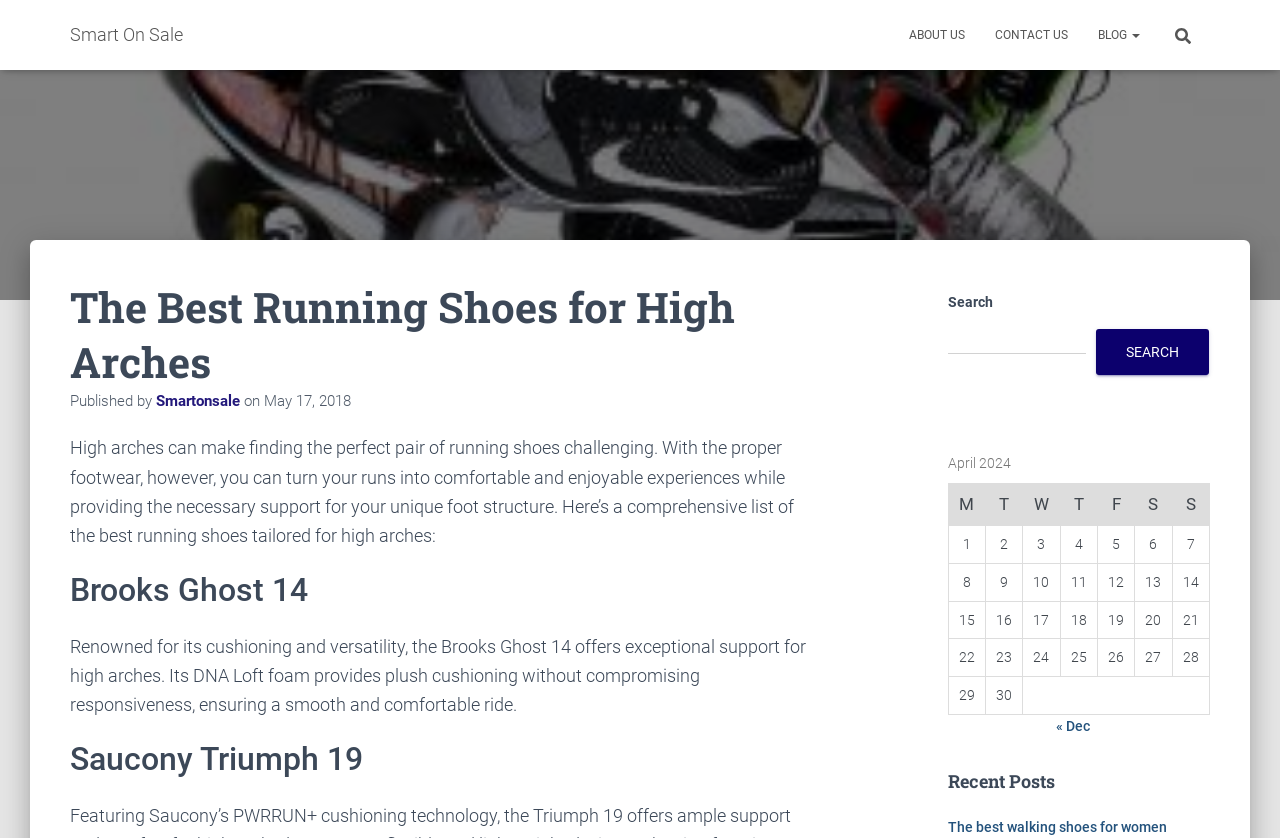What is the purpose of the Brooks Ghost 14?
Carefully examine the image and provide a detailed answer to the question.

According to the webpage, the Brooks Ghost 14 is a running shoe that offers exceptional support for high arches, providing plush cushioning without compromising responsiveness, ensuring a smooth and comfortable ride.